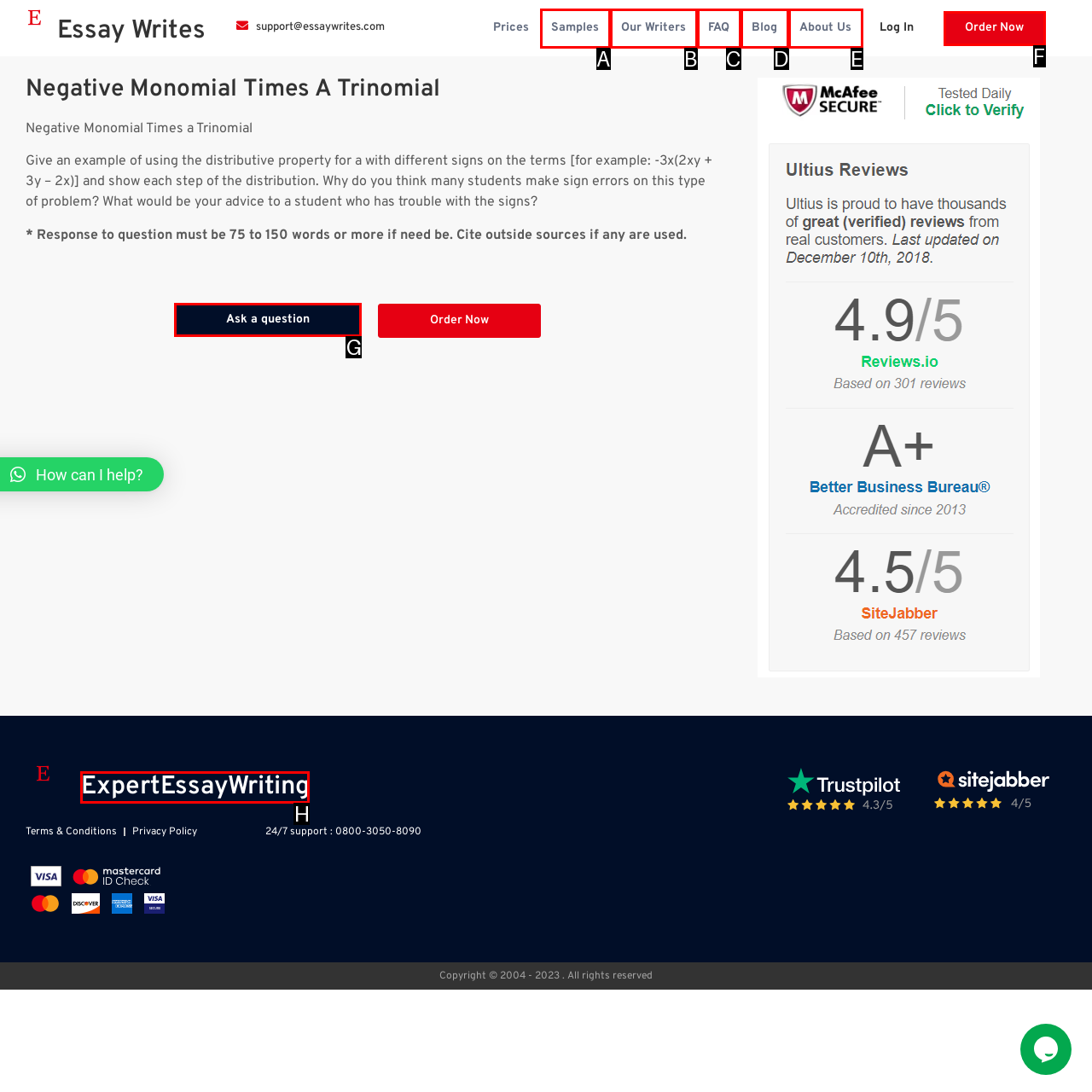Identify the letter of the UI element you need to select to accomplish the task: Ask a question.
Respond with the option's letter from the given choices directly.

G